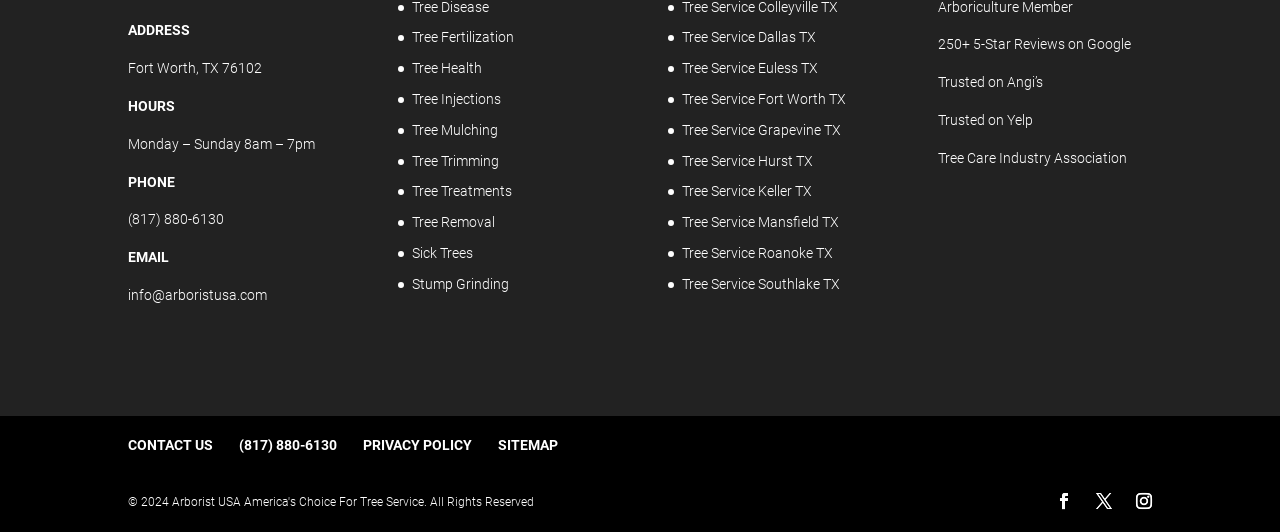Determine the bounding box coordinates for the area you should click to complete the following instruction: "Send an email to 'info@arboristusa.com'".

[0.1, 0.539, 0.209, 0.569]